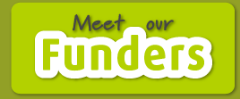What is highlighted in a larger, white typeface?
Use the information from the image to give a detailed answer to the question.

According to the caption, the word 'Funders' is highlighted in a larger, white typeface, which creates visual contrast against the bright green background and emphasizes the importance of the funders.